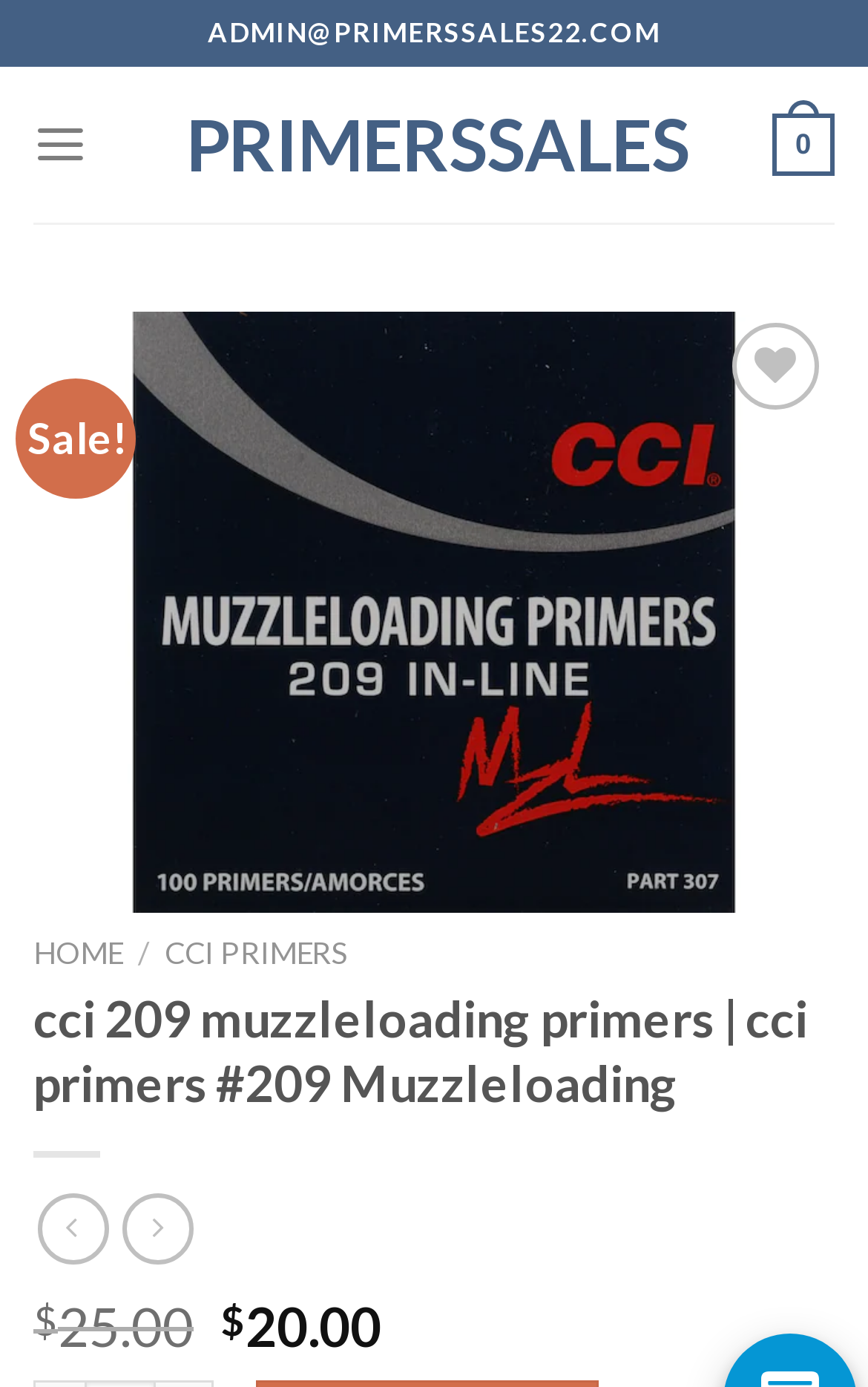Provide the bounding box coordinates of the area you need to click to execute the following instruction: "Call the phone number 202-238-9088".

None